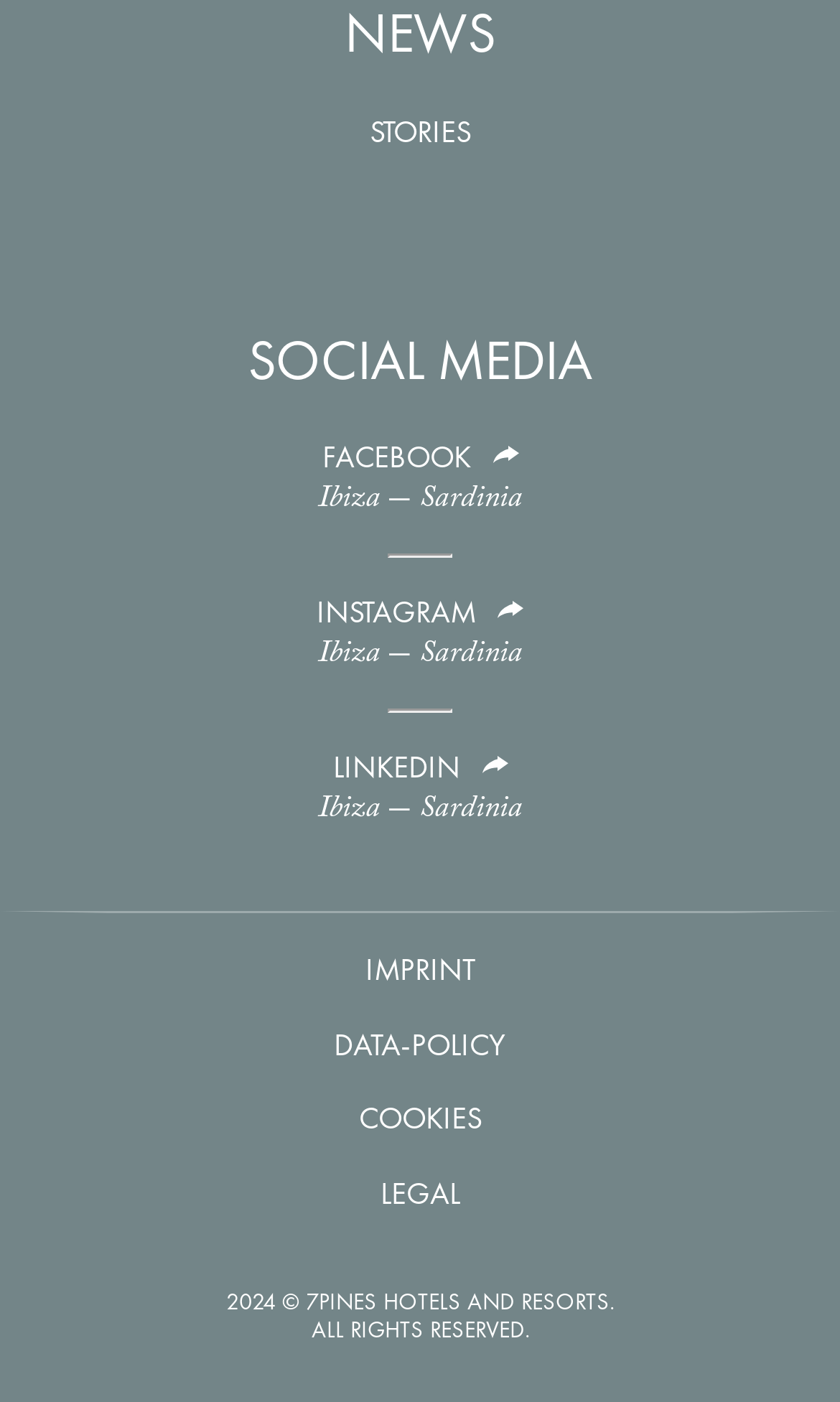Please respond to the question with a concise word or phrase:
How many separators are there on the webpage?

2